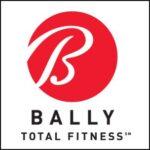What is the focus of the brand's services and facilities?
Refer to the screenshot and respond with a concise word or phrase.

comprehensive fitness solutions